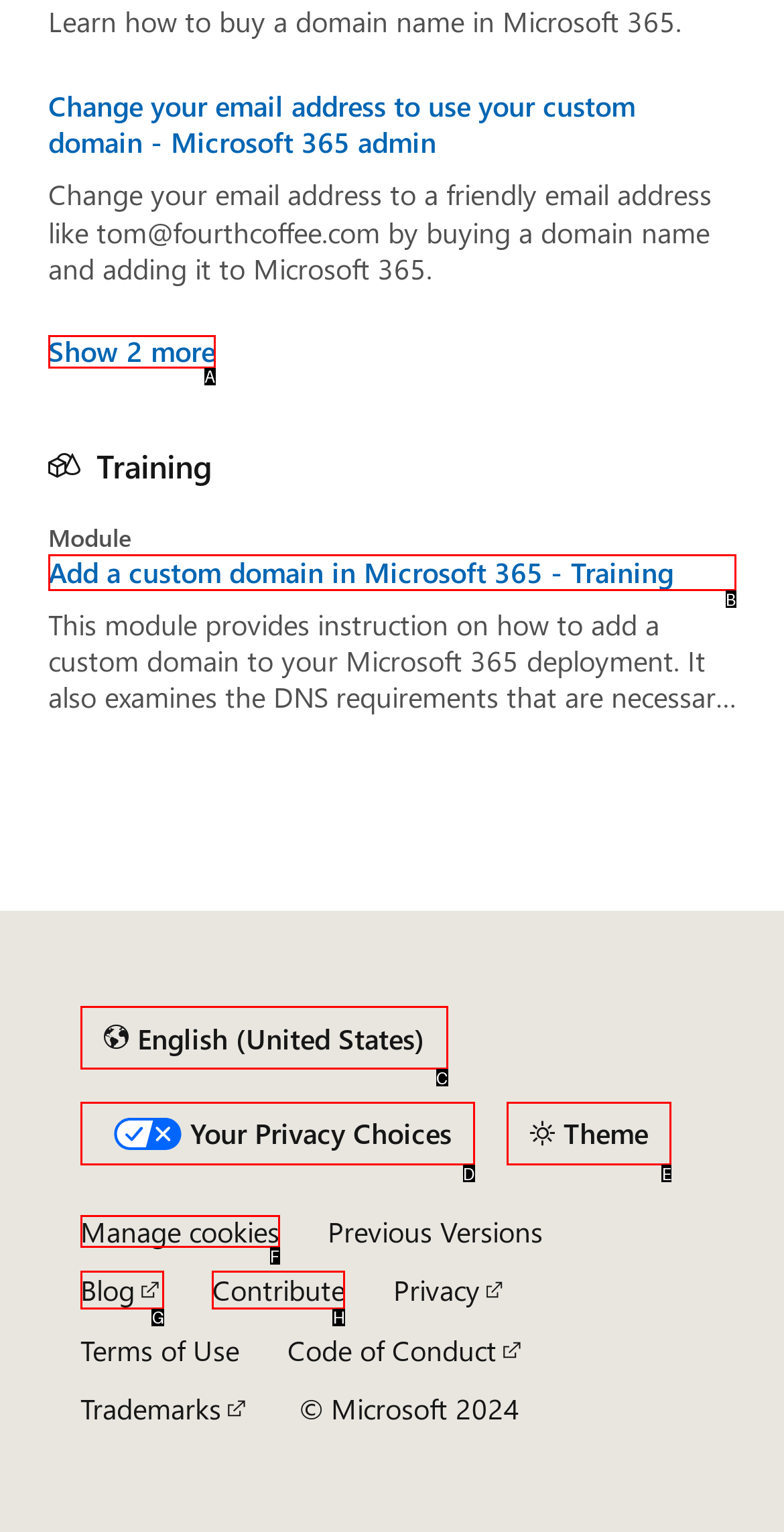Tell me which UI element to click to fulfill the given task: Search for an application. Respond with the letter of the correct option directly.

None